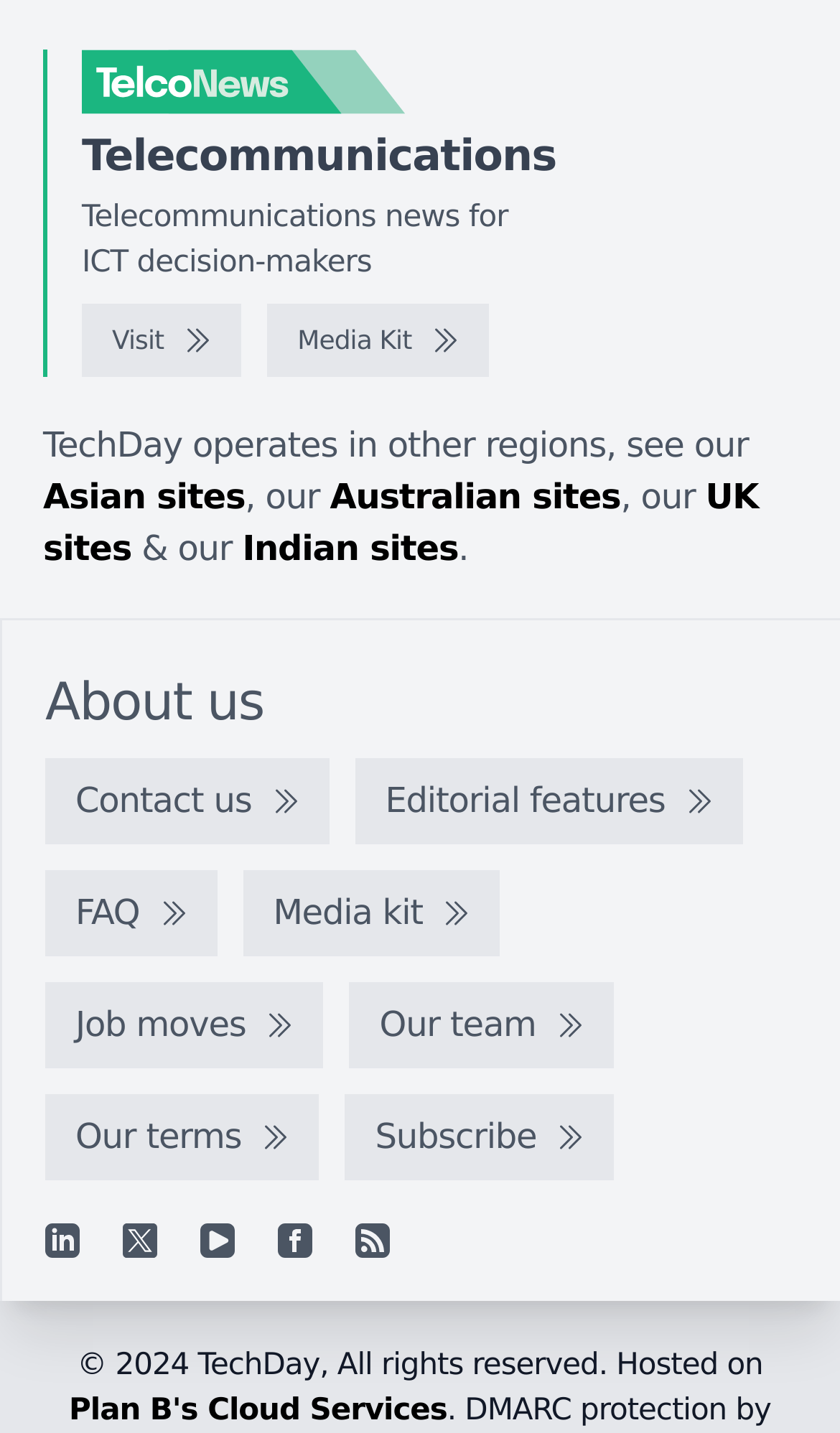Highlight the bounding box coordinates of the element you need to click to perform the following instruction: "Visit the TelcoNews website."

[0.097, 0.212, 0.287, 0.263]